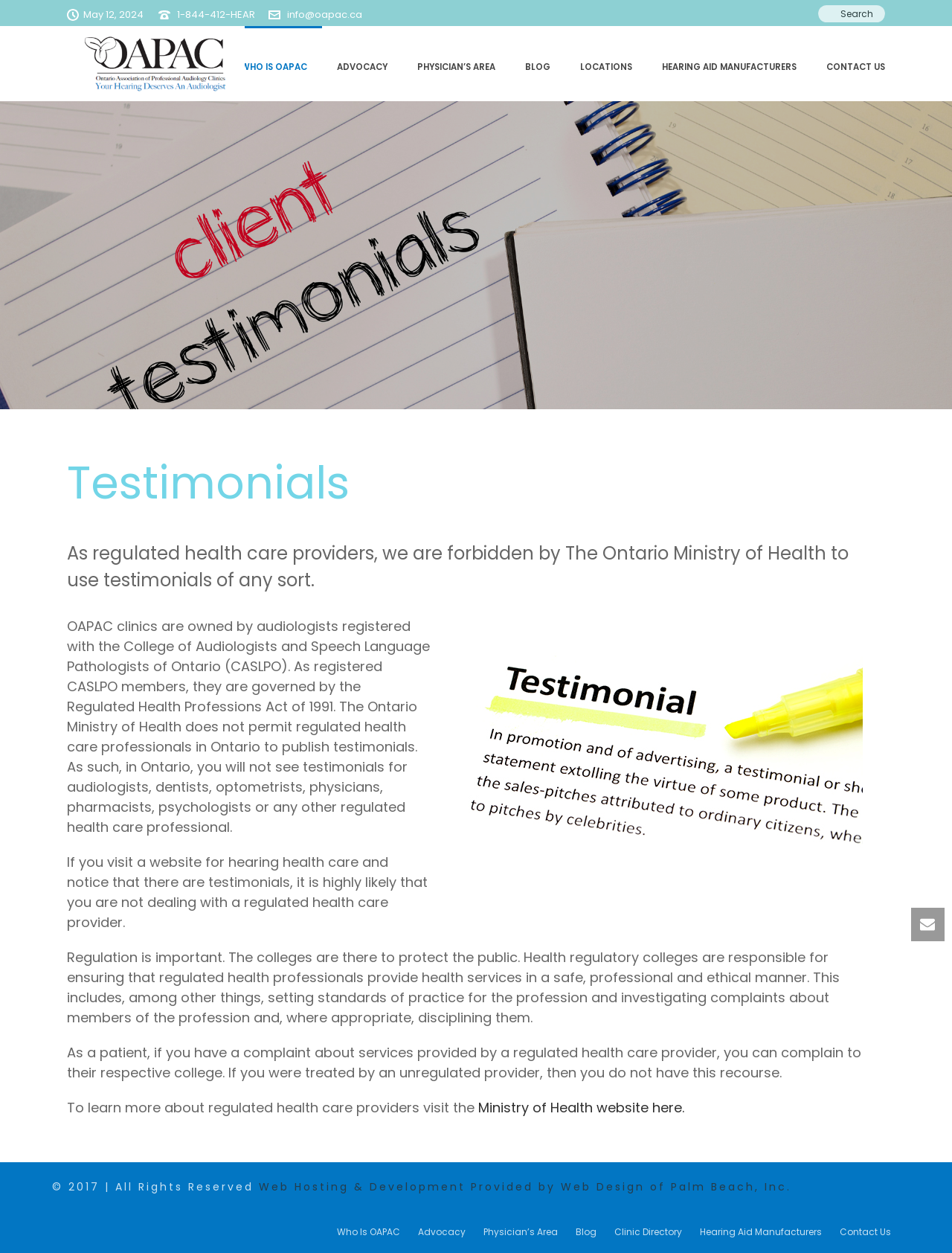Look at the image and give a detailed response to the following question: What is the purpose of health regulatory colleges?

The StaticText element explains, 'Regulation is important. The colleges are there to protect the public. Health regulatory colleges are responsible for ensuring that regulated health professionals provide health services in a safe, professional and ethical manner.' This indicates that the primary purpose of health regulatory colleges is to protect the public.